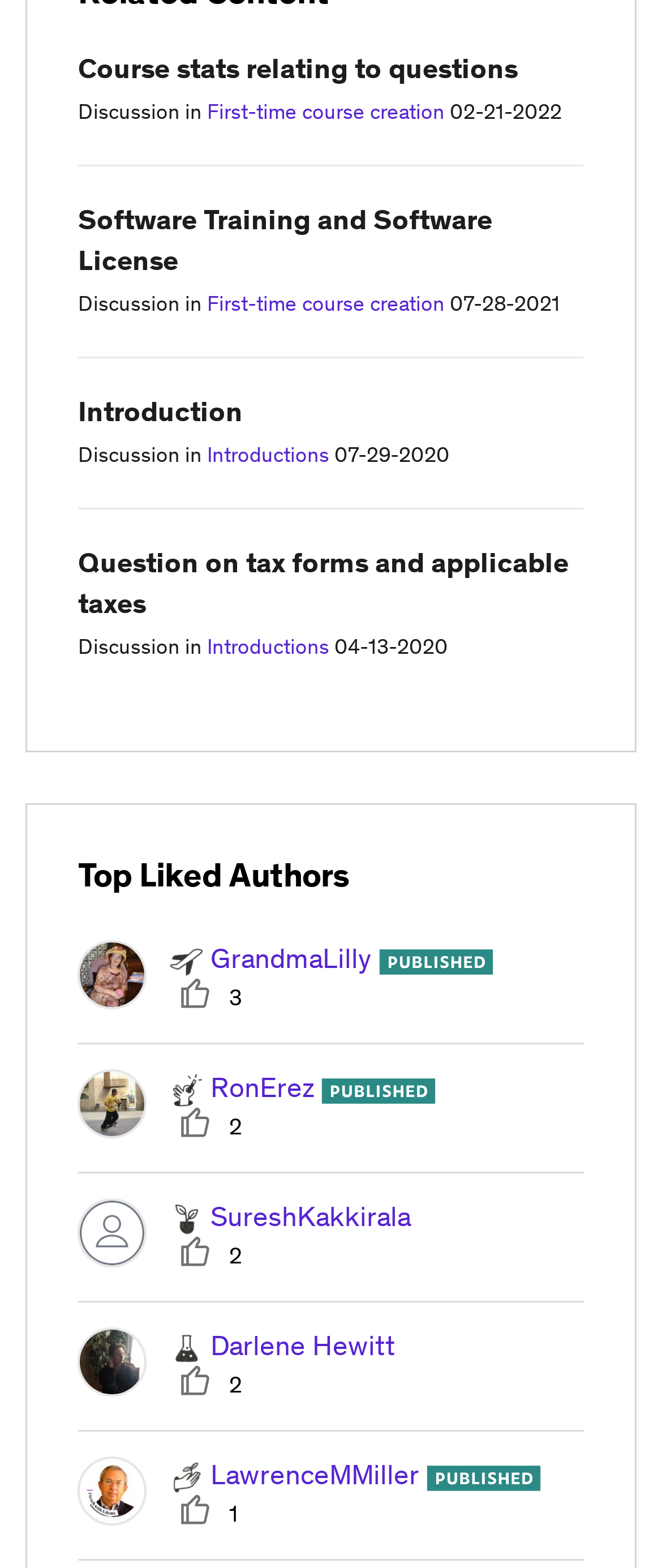How many discussions are listed on the page?
From the image, provide a succinct answer in one word or a short phrase.

5